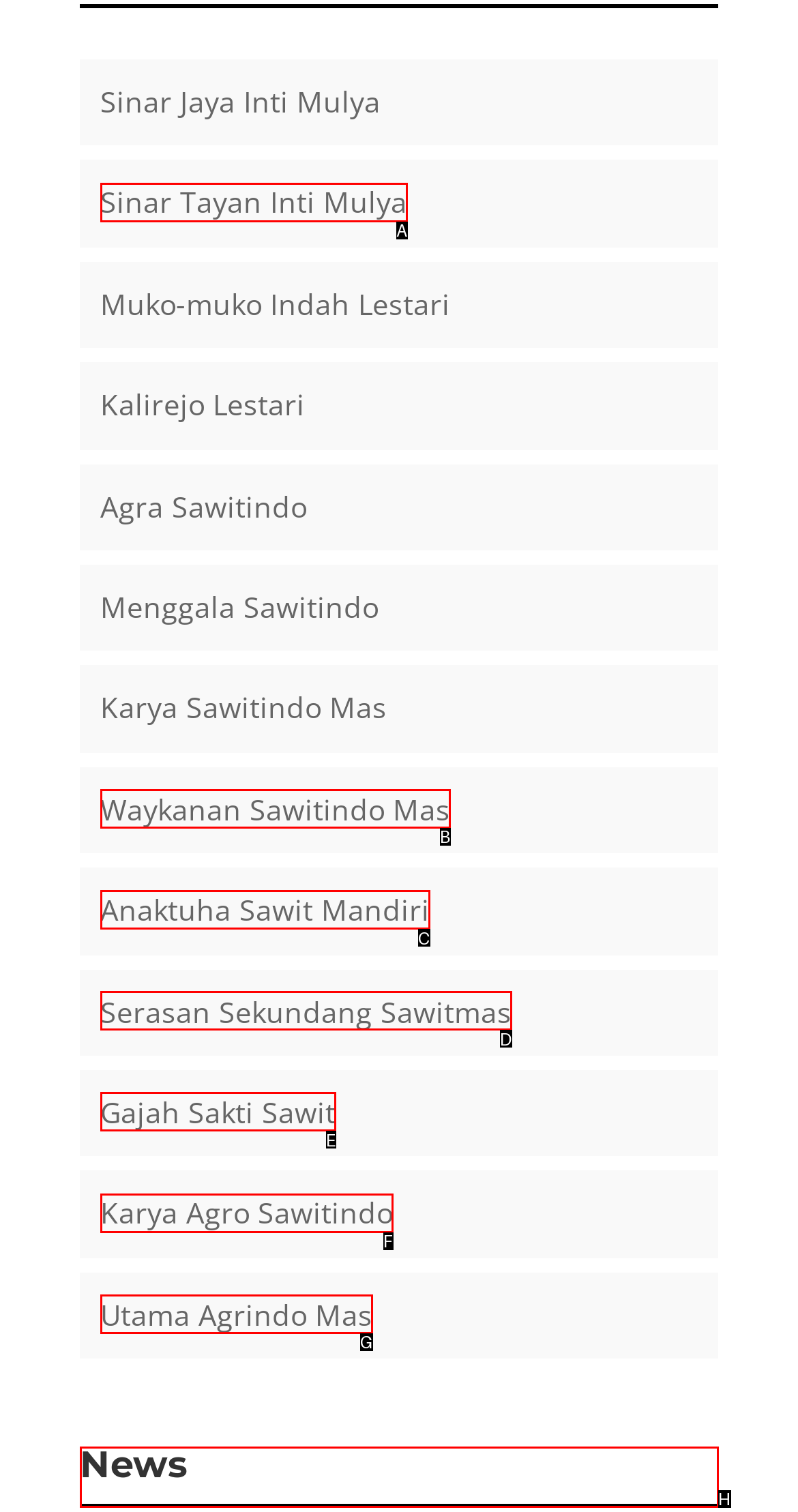Identify which lettered option to click to carry out the task: read news. Provide the letter as your answer.

H